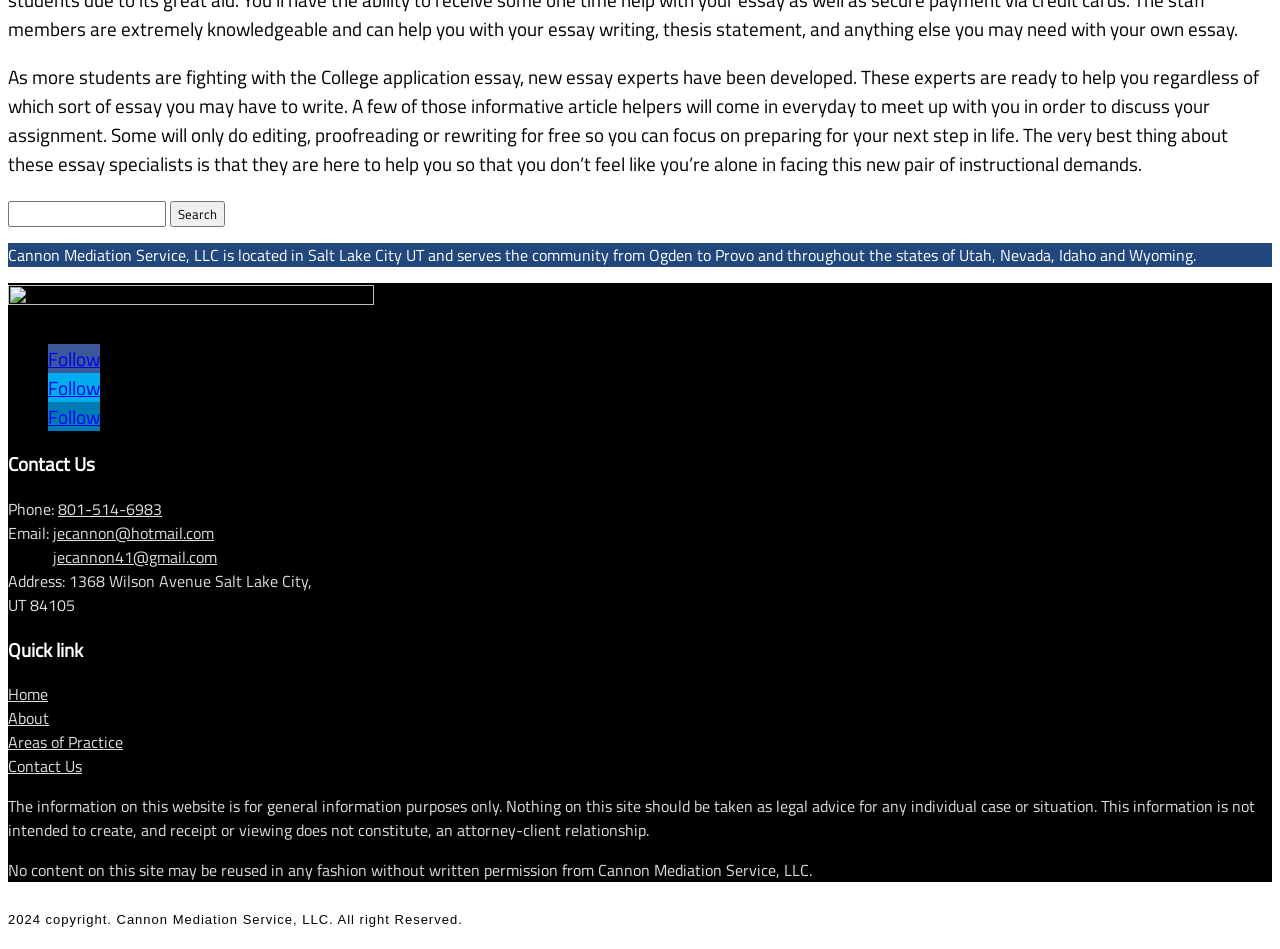Please locate the clickable area by providing the bounding box coordinates to follow this instruction: "Contact us by phone".

[0.045, 0.524, 0.127, 0.549]